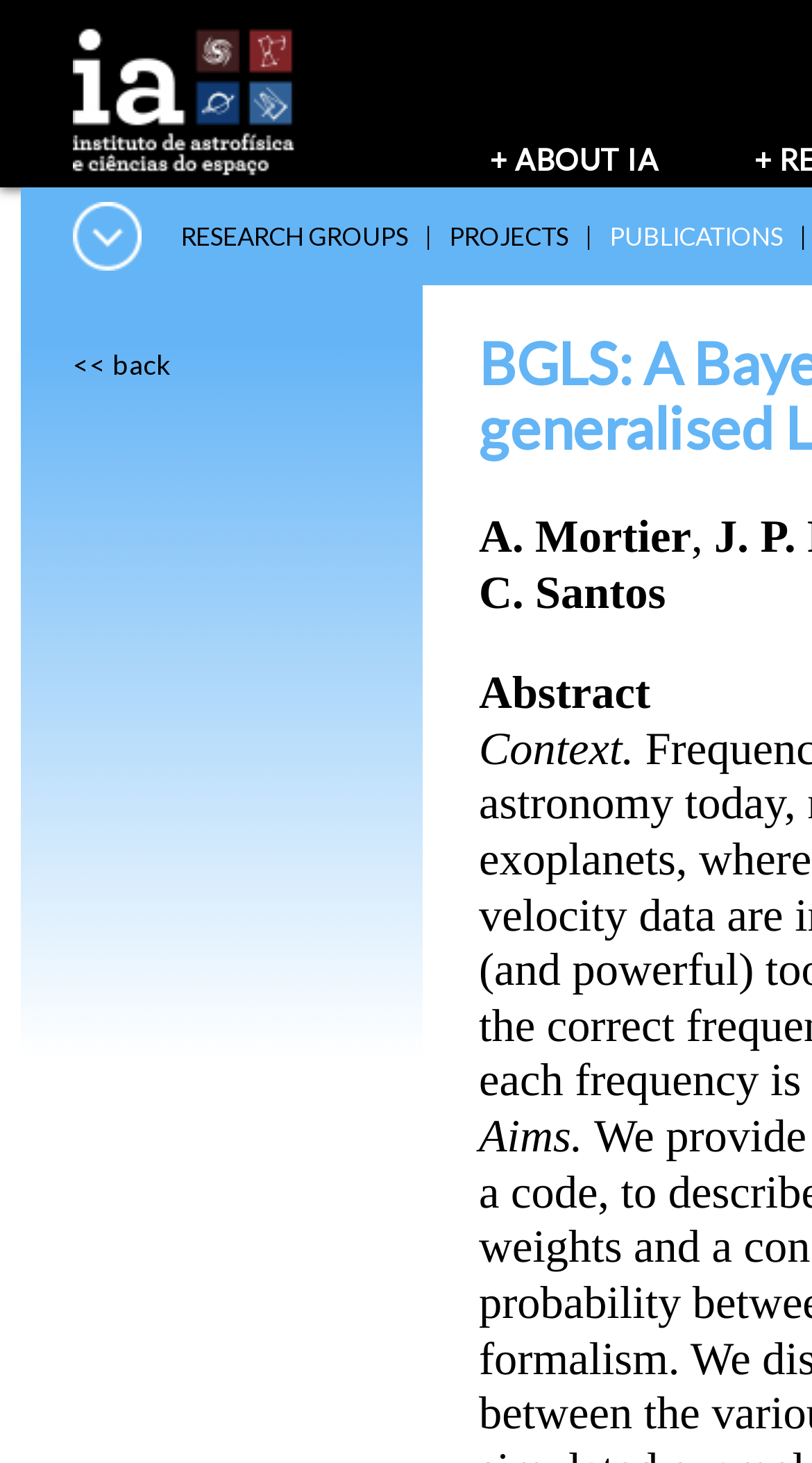Construct a thorough caption encompassing all aspects of the webpage.

The webpage is about the Instituto de Astrofísica e Ciências do Espaço. At the top left, there is a logo image and a link with the same name as the institute. Below the logo, there are four main navigation links: "ABOUT IA", "RESEARCH GROUPS", "PROJECTS", and "PUBLICATIONS", which are aligned horizontally and take up most of the top section of the page.

On the top right, there is a link "<< back" which is likely a navigation button to go back to a previous page. Below the navigation links, there is a section that appears to be an abstract or a summary of a research paper. The section starts with the author's name "A. Mortier" followed by a comma. The abstract is divided into three paragraphs, with headings "Abstract", "Context", and "Aims". The text in this section is arranged vertically, with each paragraph below the previous one.